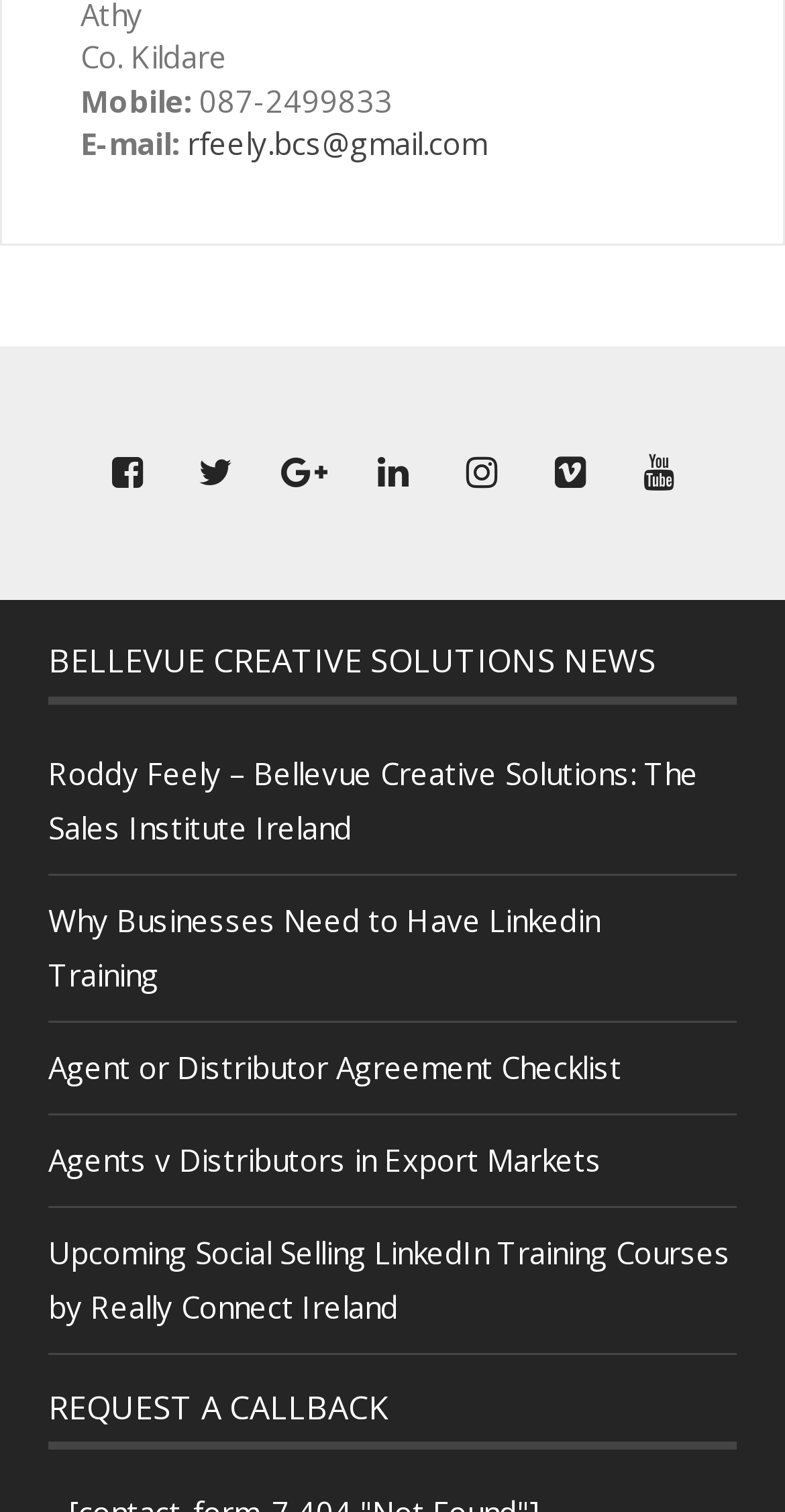Determine the bounding box coordinates of the element's region needed to click to follow the instruction: "Click on the email link". Provide these coordinates as four float numbers between 0 and 1, formatted as [left, top, right, bottom].

[0.238, 0.081, 0.621, 0.108]